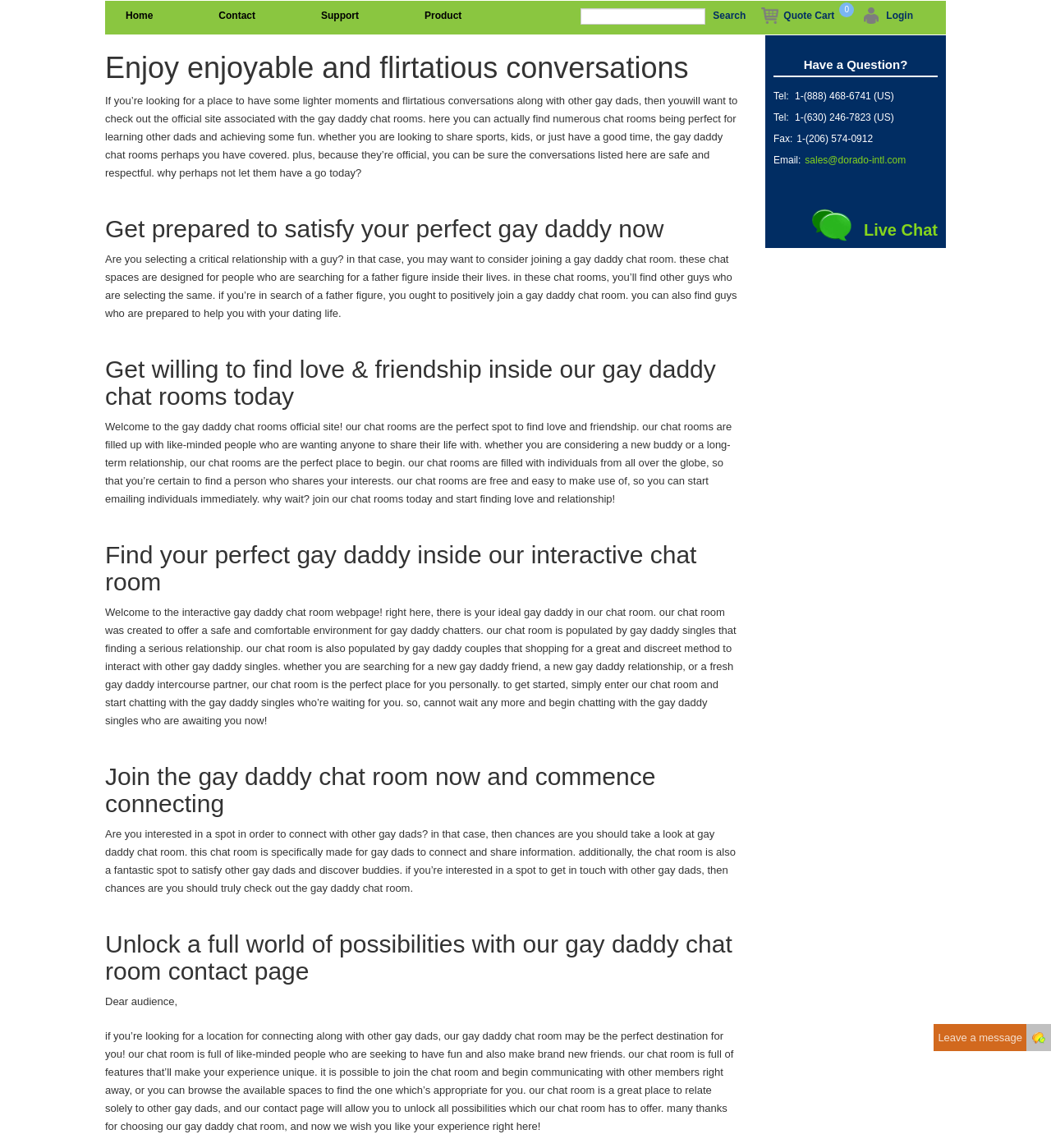Specify the bounding box coordinates of the area to click in order to execute this command: 'Start a live chat'. The coordinates should consist of four float numbers ranging from 0 to 1, and should be formatted as [left, top, right, bottom].

[0.822, 0.191, 0.892, 0.209]